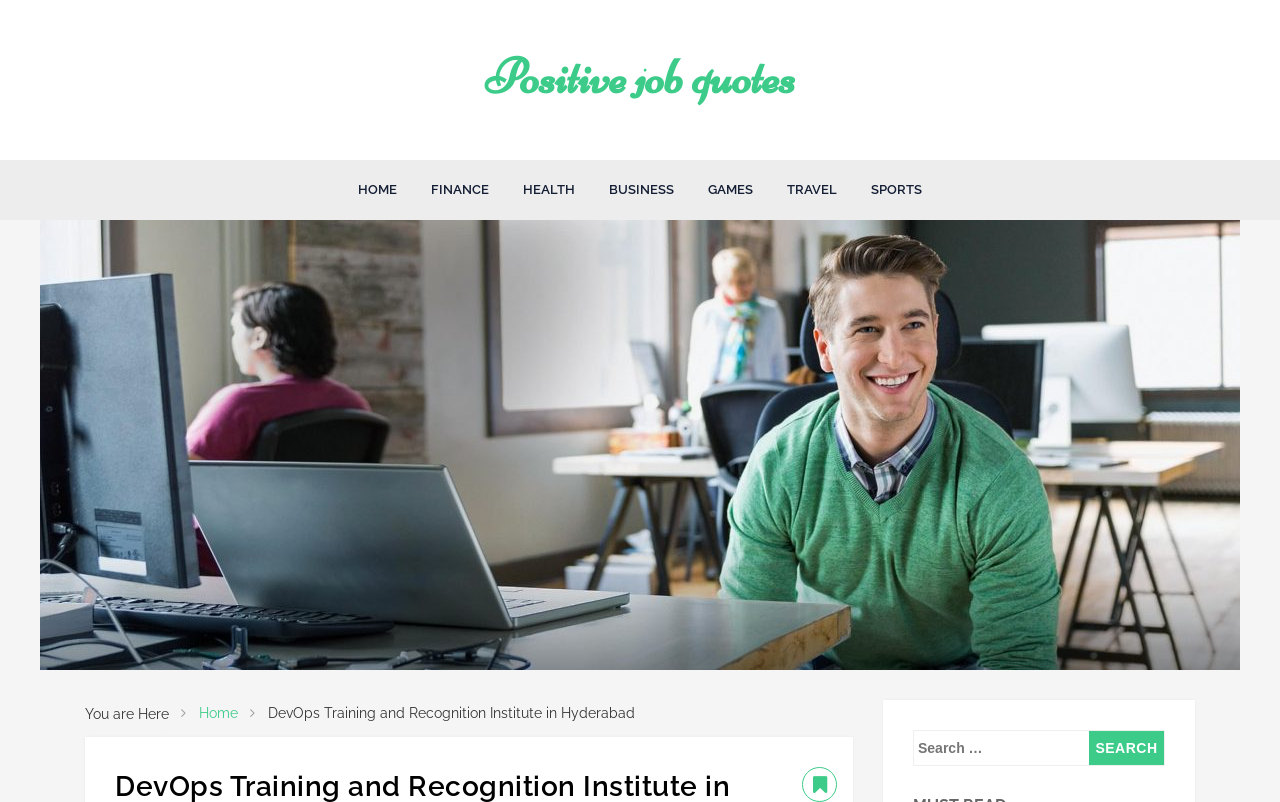Please study the image and answer the question comprehensively:
What is the text above the breadcrumbs?

I found a StaticText element with the text 'You are Here', located above the breadcrumbs navigation element. This text is likely a header or title for the breadcrumbs section.